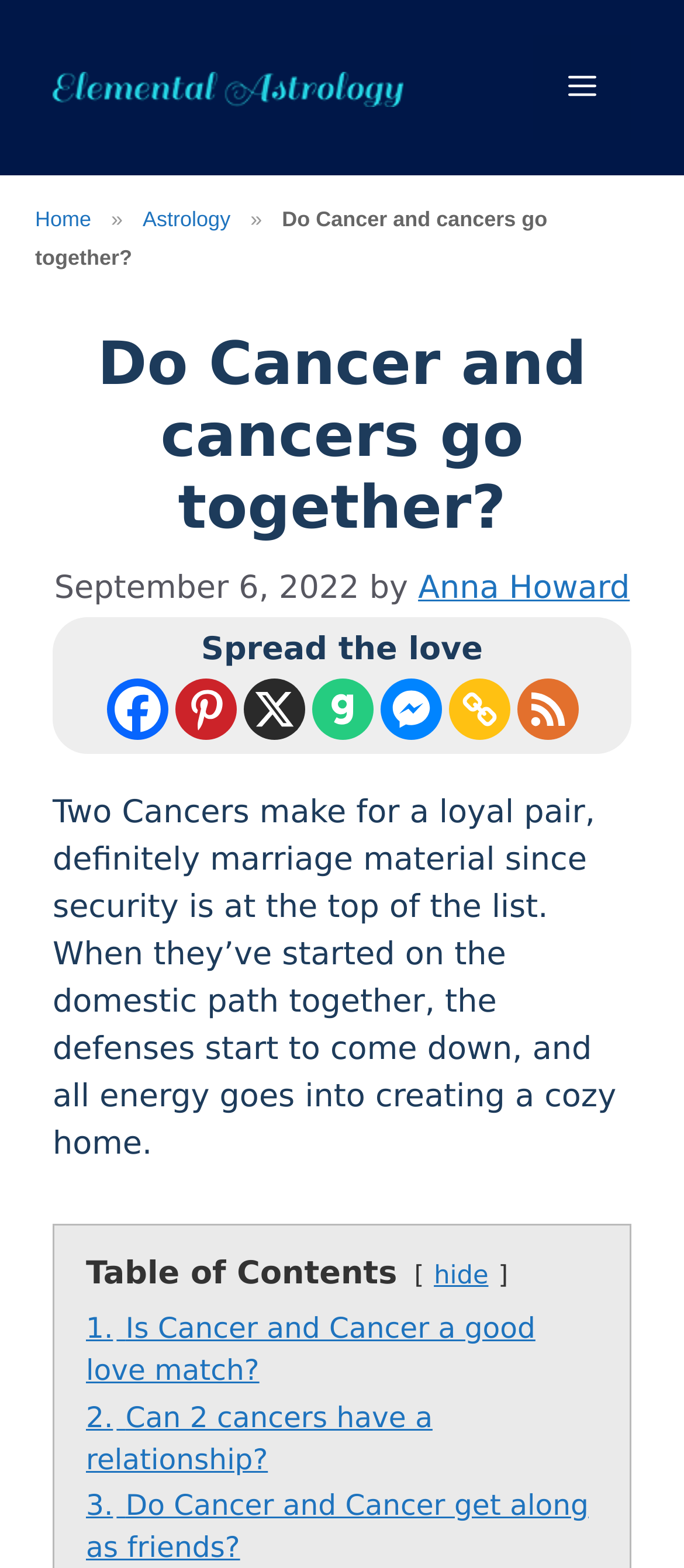Based on the element description aria-label="RSS" title="RSS Feed", identify the bounding box of the UI element in the given webpage screenshot. The coordinates should be in the format (top-left x, top-left y, bottom-right x, bottom-right y) and must be between 0 and 1.

[0.857, 0.699, 1.0, 0.744]